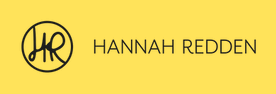Describe all the elements in the image extensively.

The image features a logo for "Hannah Redden," set against a vibrant yellow background. The logo is elegantly designed, incorporating a distinctive circular emblem that combines the initials "HR" in a stylized format. The text "HANNAH REDDEN" is presented below the emblem in a clean, modern font. This logo likely serves to represent a brand or individual, emphasizing both creativity and professionalism in its design. The bright yellow color adds a cheerful and inviting tone, making it visually striking and memorable.